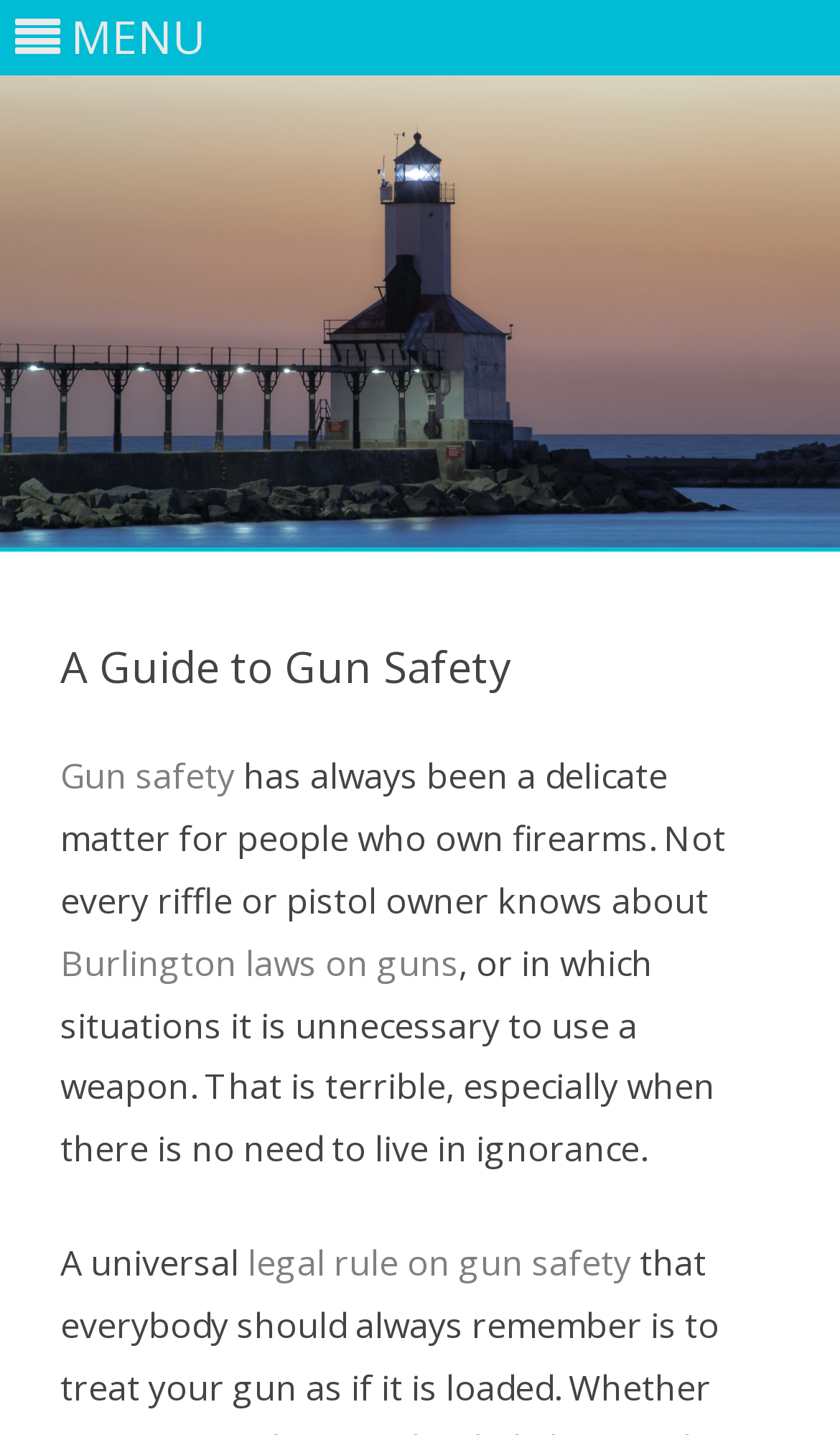What is the context of Burlington laws mentioned?
Please respond to the question with as much detail as possible.

The webpage mentions Burlington laws in the context of gun laws, implying that Burlington has specific laws or regulations related to firearms, which are relevant to the discussion of gun safety.